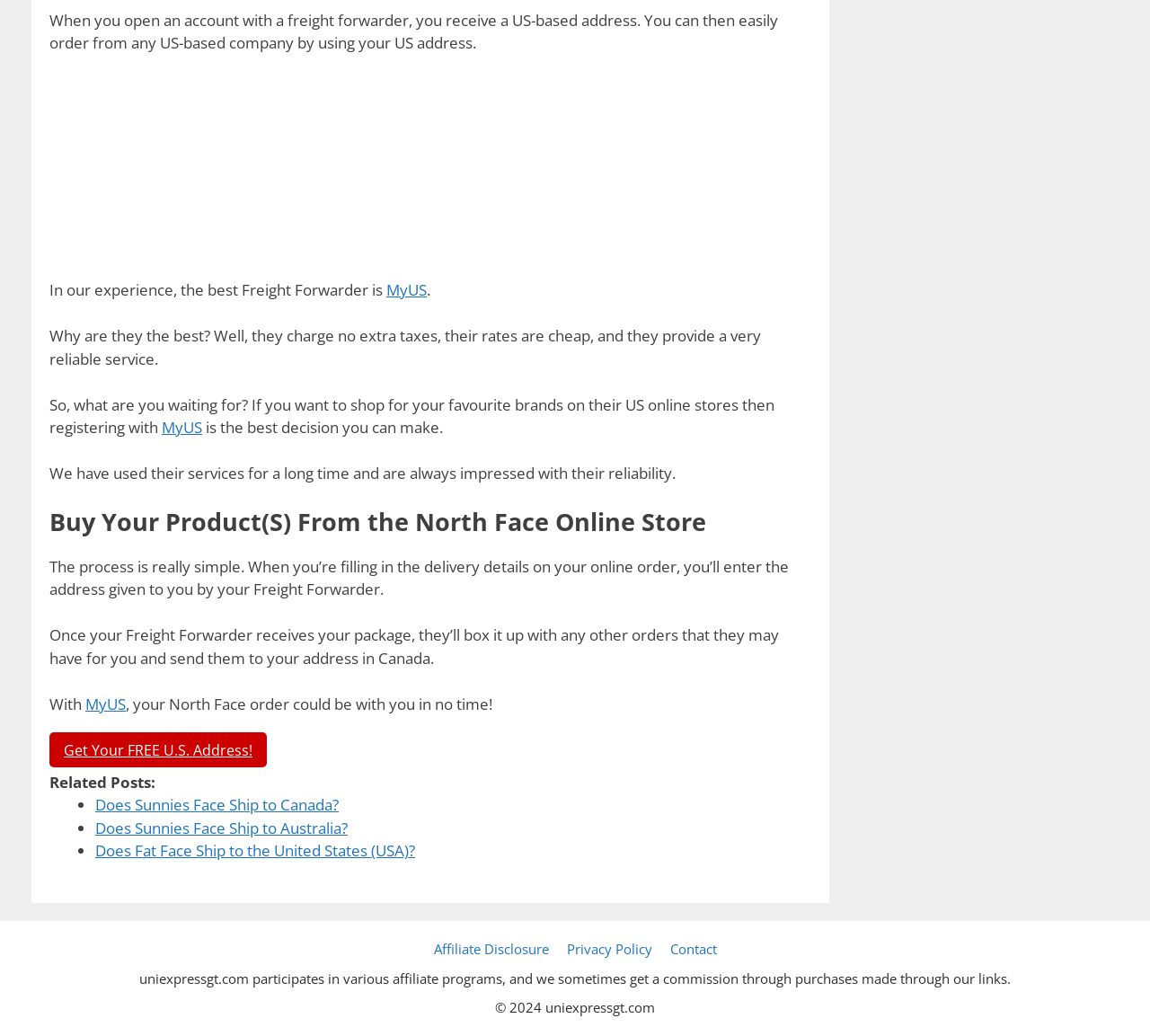Carefully observe the image and respond to the question with a detailed answer:
What happens to your package after the freight forwarder receives it?

As stated on the webpage, once the freight forwarder receives your package, they will box it up with any other orders that they may have for you and send them to your address in Canada.